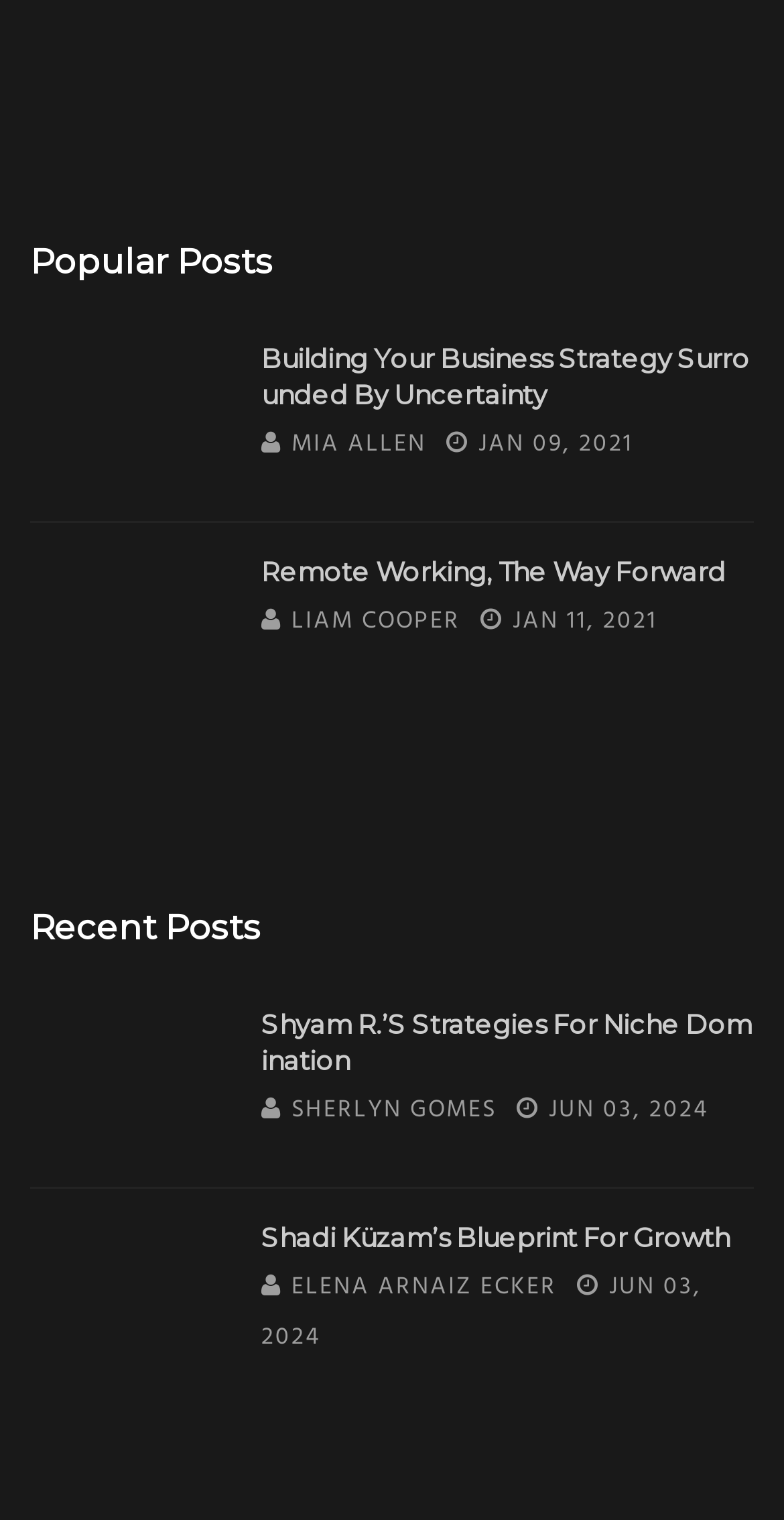Please determine the bounding box coordinates of the section I need to click to accomplish this instruction: "Learn about remote working".

[0.333, 0.364, 0.962, 0.388]